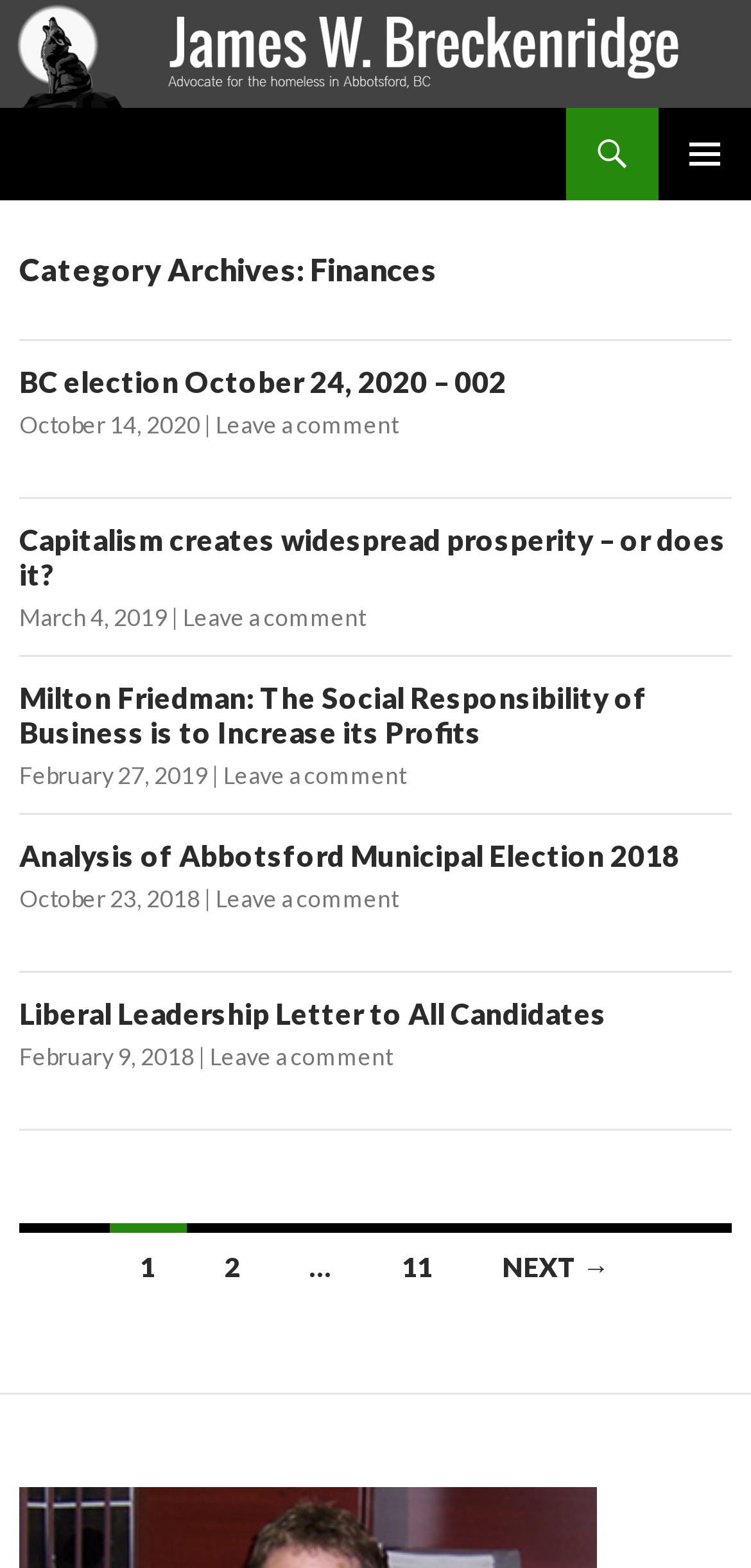What is the name of the author of this webpage?
Using the image, provide a detailed and thorough answer to the question.

The name of the author can be found in the top-left corner of the webpage, where it says 'James W. Breckenridge' in a heading element.